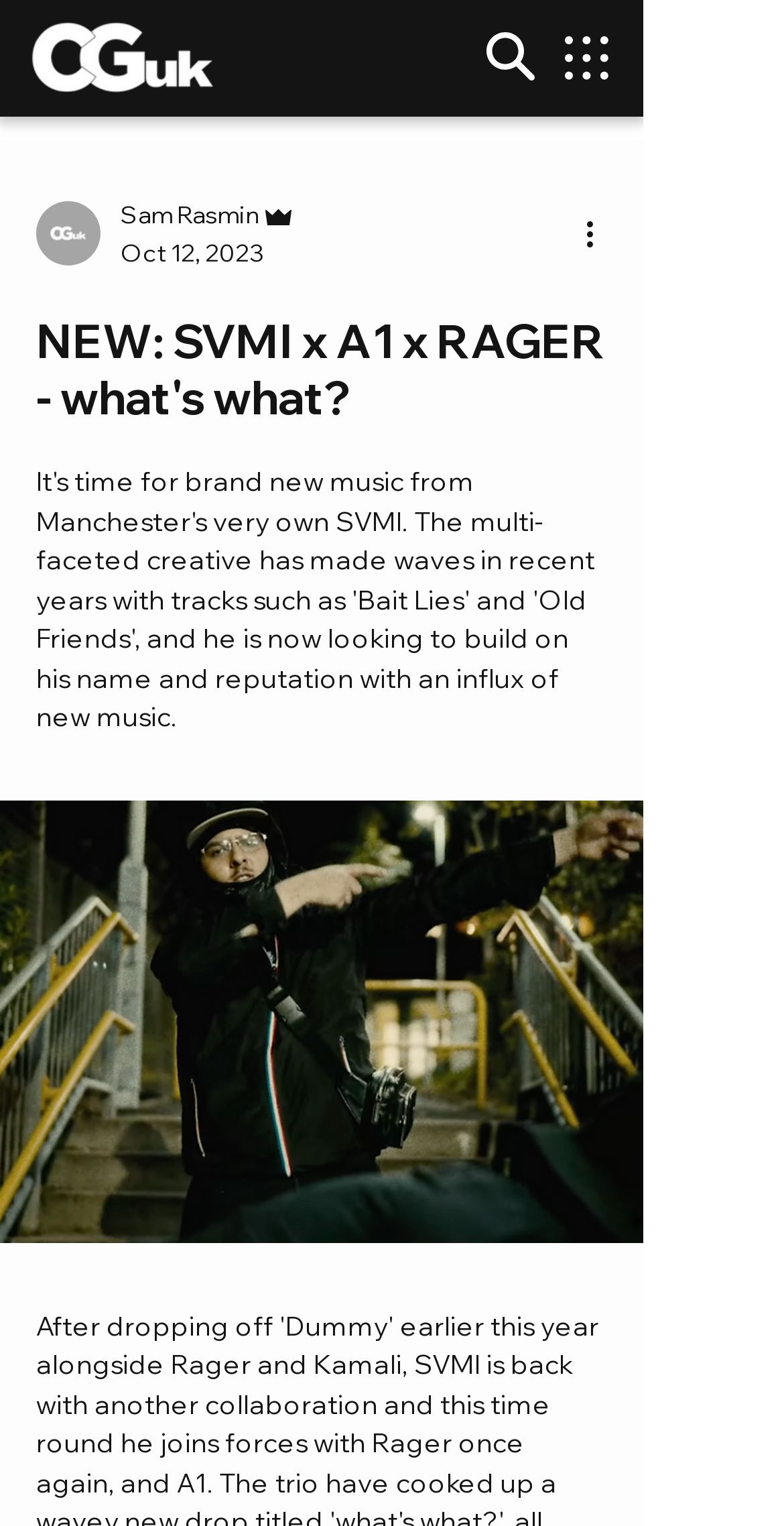What is the name of the musician mentioned?
Carefully analyze the image and provide a detailed answer to the question.

I found the name of the musician by looking at the button element with the text 'SVMI' which is located at the bottom of the page.